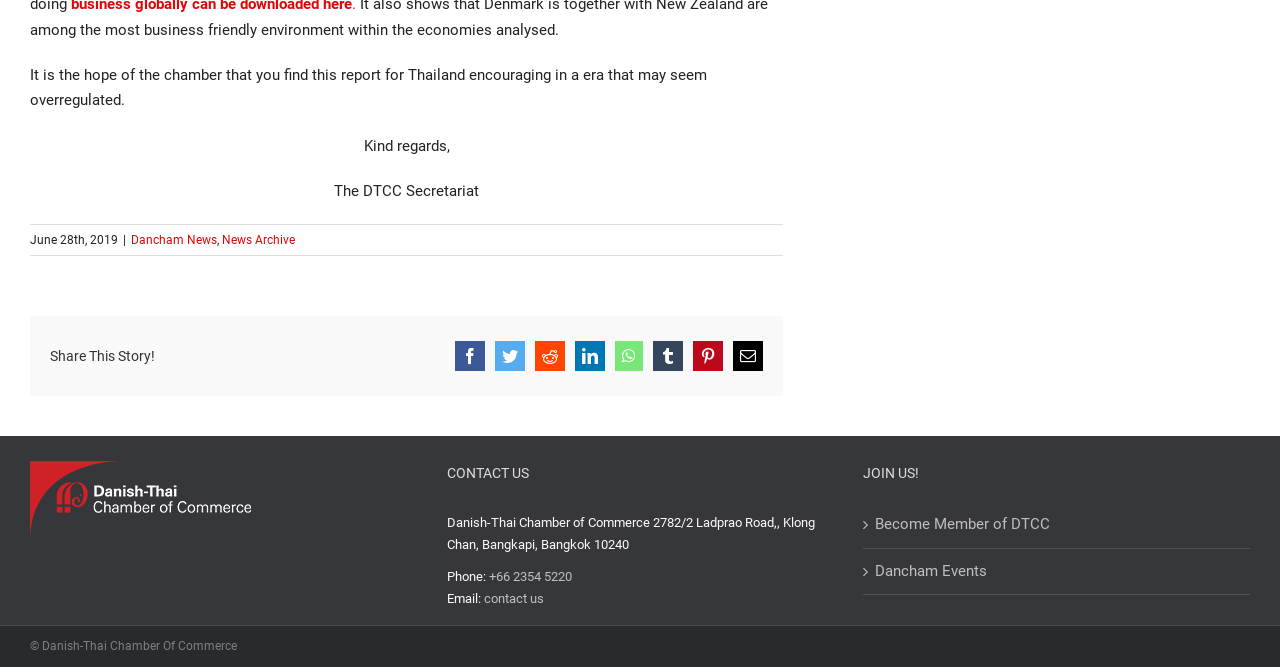What is the date mentioned in the report?
Provide an in-depth answer to the question, covering all aspects.

I found the date 'June 28th, 2019' in the StaticText element with bounding box coordinates [0.023, 0.35, 0.092, 0.371].